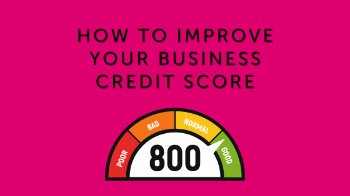Provide an in-depth description of the image.

This vibrant graphic features a bold headline, "HOW TO IMPROVE YOUR BUSINESS CREDIT SCORE," set against a striking pink background. Below the text is a visually appealing gauge, showcasing a credit score of 800, which is positioned within the "GOOD" range of the scale. The gauge is color-coded, with sections in red representing "POOR," orange for "BAD," yellow for "NORMAL," and green indicating "GOOD." This design not only catches the eye but also effectively communicates essential information for business owners looking to enhance their credit scores.